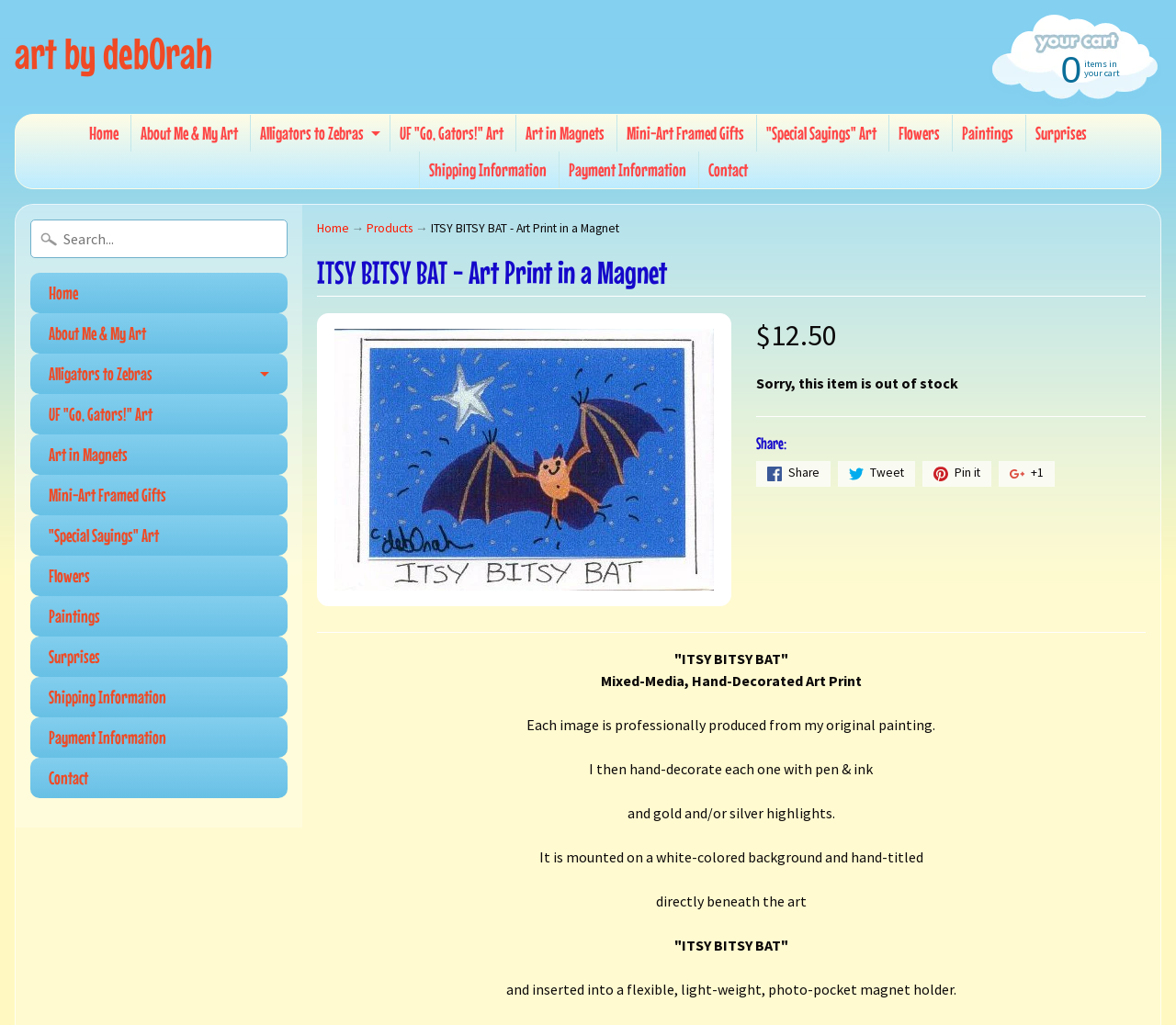Provide the bounding box coordinates of the HTML element this sentence describes: "Payment Information". The bounding box coordinates consist of four float numbers between 0 and 1, i.e., [left, top, right, bottom].

[0.476, 0.148, 0.591, 0.184]